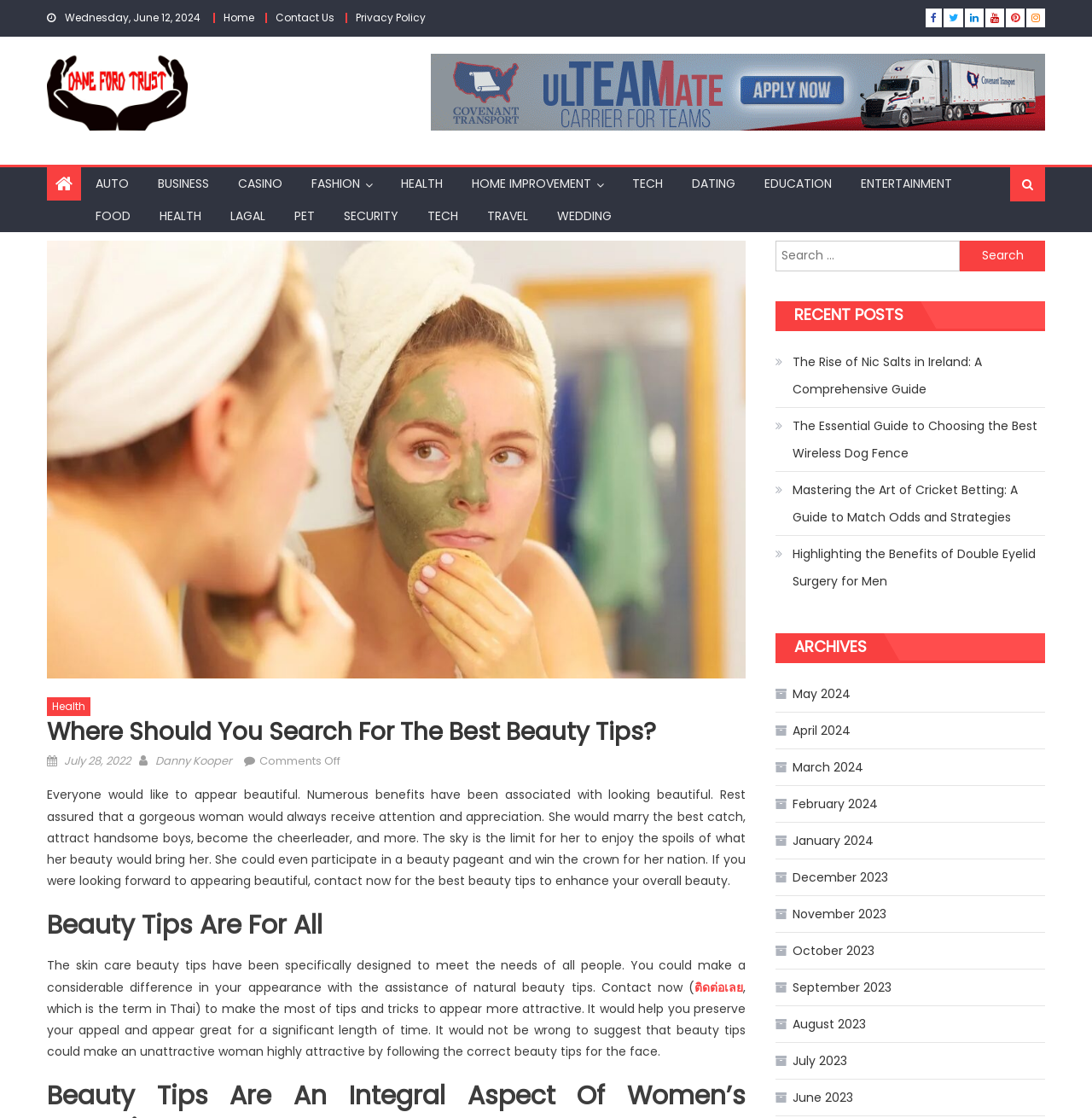Write a detailed summary of the webpage, including text, images, and layout.

This webpage is about beauty tips and has a title "Where Should You Search For The Best Beauty Tips?" at the top. Below the title, there is a date "Wednesday, June 12, 2024" and a set of navigation links including "Home", "Contact Us", and "Privacy Policy" on the top-left corner. On the top-right corner, there are several social media links represented by icons.

The main content of the webpage is divided into several sections. The first section has a heading "Where Should You Search For The Best Beauty Tips?" and a paragraph of text discussing the benefits of looking beautiful. Below this section, there is a figure or image.

The next section has a heading "Beauty Tips Are For All" and a paragraph of text discussing how beauty tips can be beneficial for everyone. There is a link "ติดต่อเลย" which means "contact now" in Thai.

On the right side of the webpage, there is a search box with a label "Search for:" and a button "Search". Below the search box, there is a section titled "RECENT POSTS" with four links to recent articles. Further down, there is a section titled "ARCHIVES" with links to archives for each month from May 2024 to June 2023.

At the bottom of the webpage, there are several links to categories including "AUTO", "BUSINESS", "CASINO", "FASHION", "HEALTH", and others.